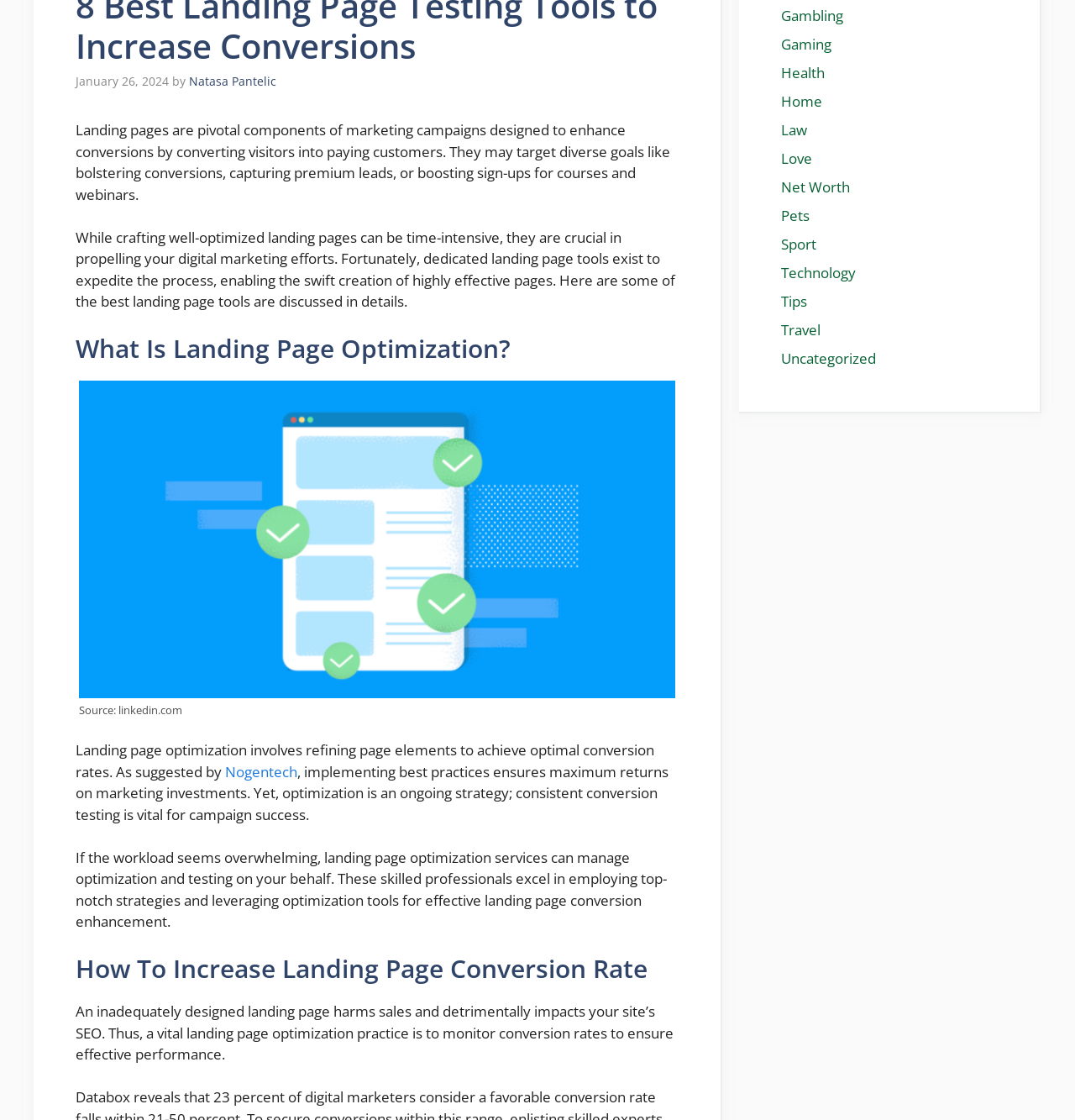Locate the bounding box of the UI element defined by this description: "Health". The coordinates should be given as four float numbers between 0 and 1, formatted as [left, top, right, bottom].

[0.727, 0.057, 0.767, 0.074]